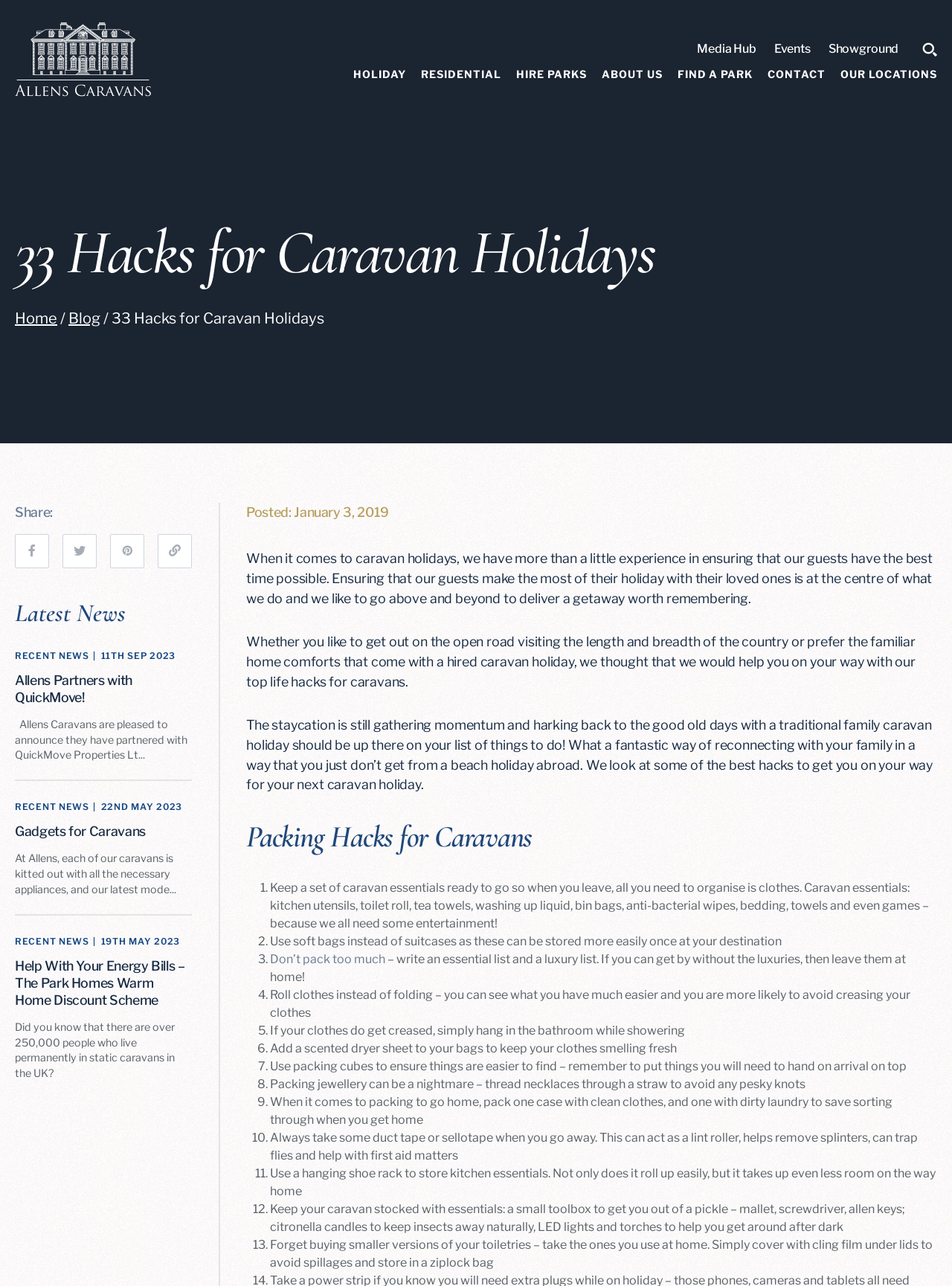Locate the bounding box coordinates of the element that should be clicked to execute the following instruction: "Read '33 Hacks for Caravan Holidays'".

[0.016, 0.172, 0.688, 0.221]